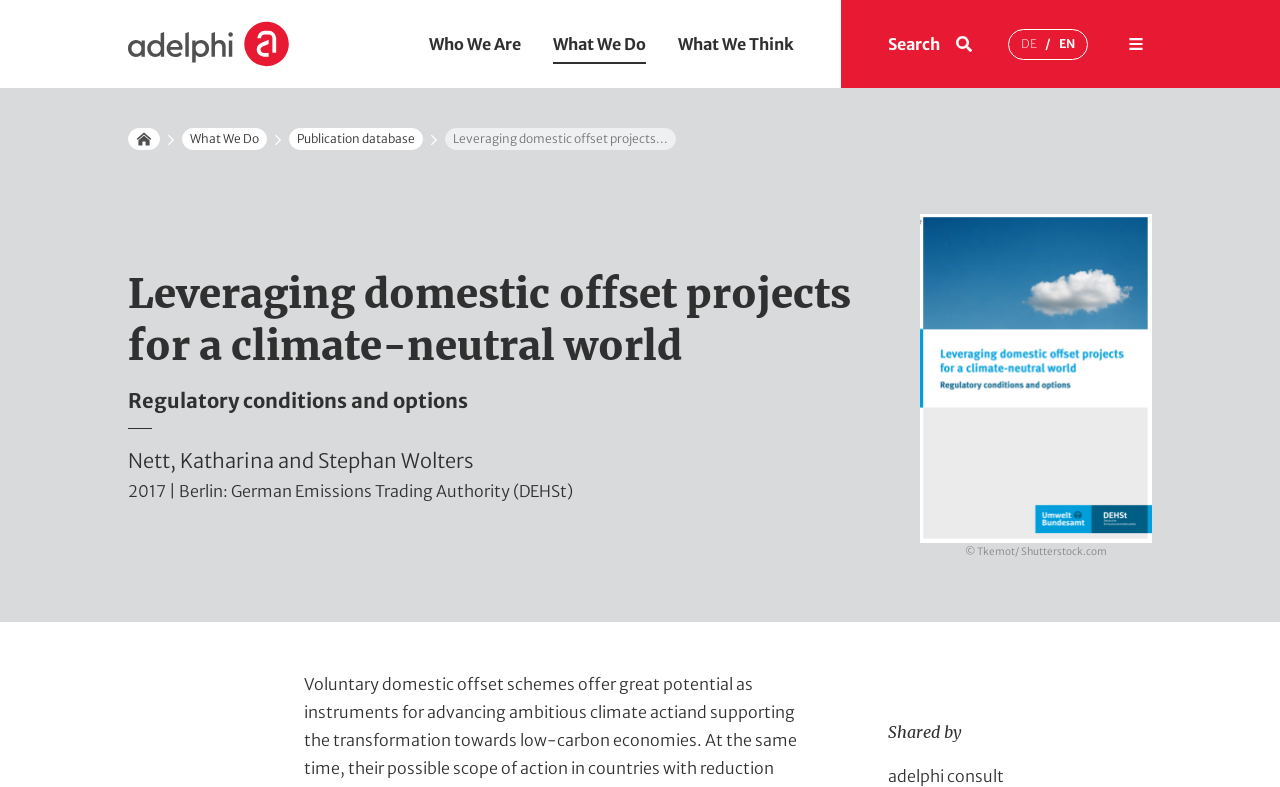Provide the bounding box coordinates of the HTML element this sentence describes: "Who We Are".

[0.335, 0.043, 0.407, 0.069]